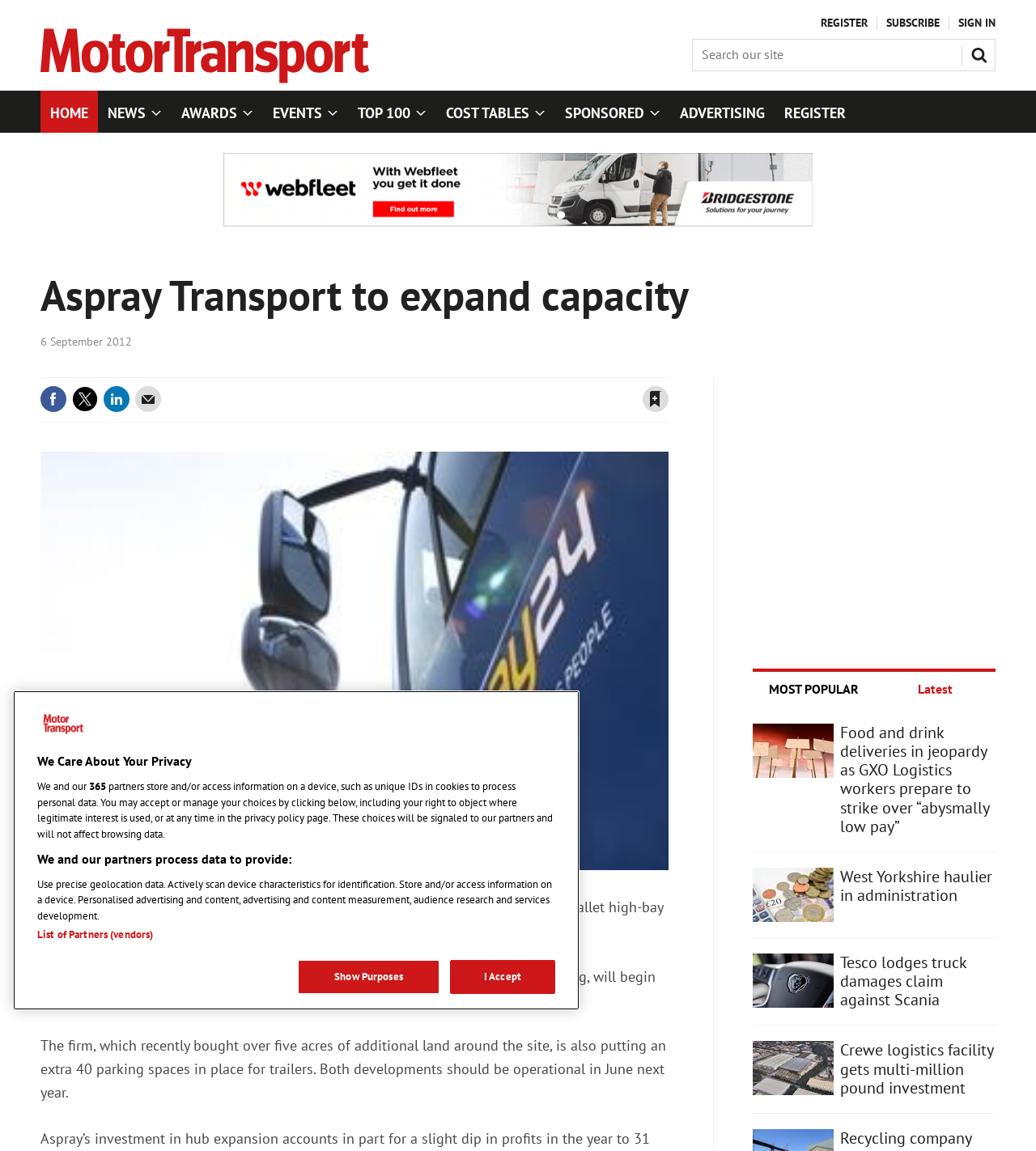Indicate the bounding box coordinates of the element that must be clicked to execute the instruction: "View latest news". The coordinates should be given as four float numbers between 0 and 1, i.e., [left, top, right, bottom].

[0.844, 0.584, 0.961, 0.614]